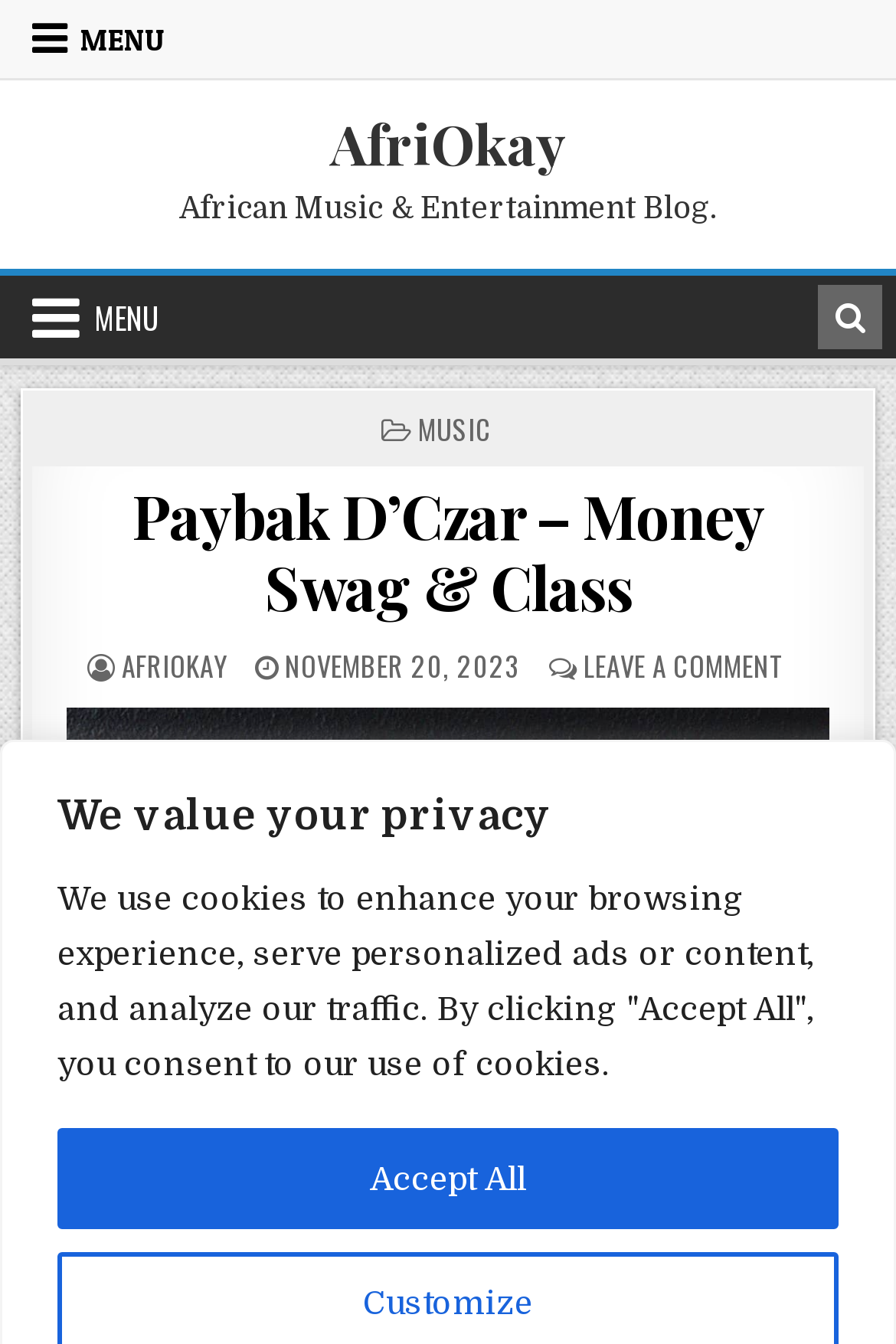What is the category of the post?
Provide a detailed and extensive answer to the question.

I found the answer by examining the section that says 'POSTED IN' and finding the category 'MUSIC' linked next to it, indicating that the post belongs to the music category.